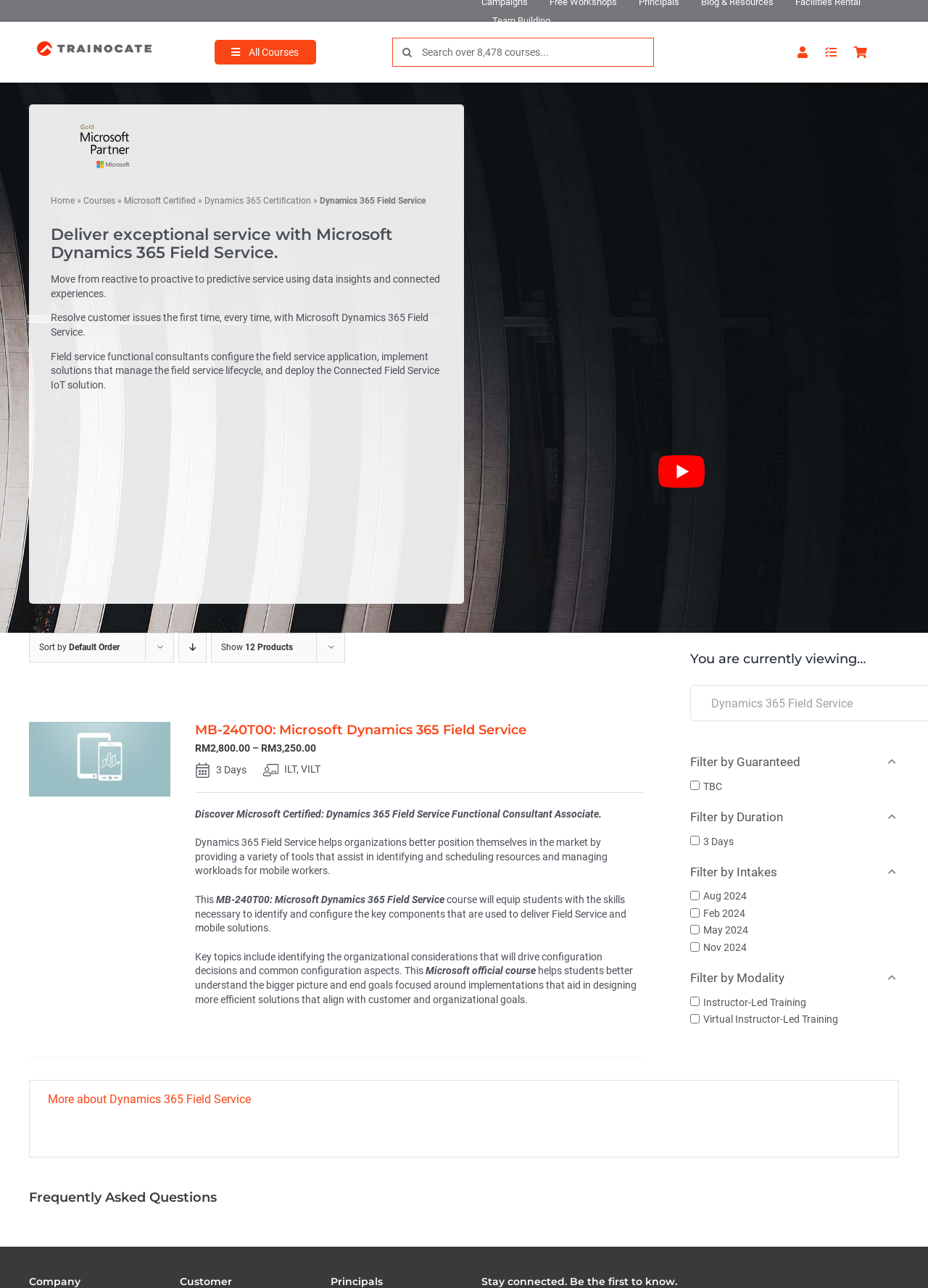Locate the bounding box coordinates of the element that needs to be clicked to carry out the instruction: "Filter by Guaranteed TBC". The coordinates should be given as four float numbers ranging from 0 to 1, i.e., [left, top, right, bottom].

[0.744, 0.585, 0.969, 0.617]